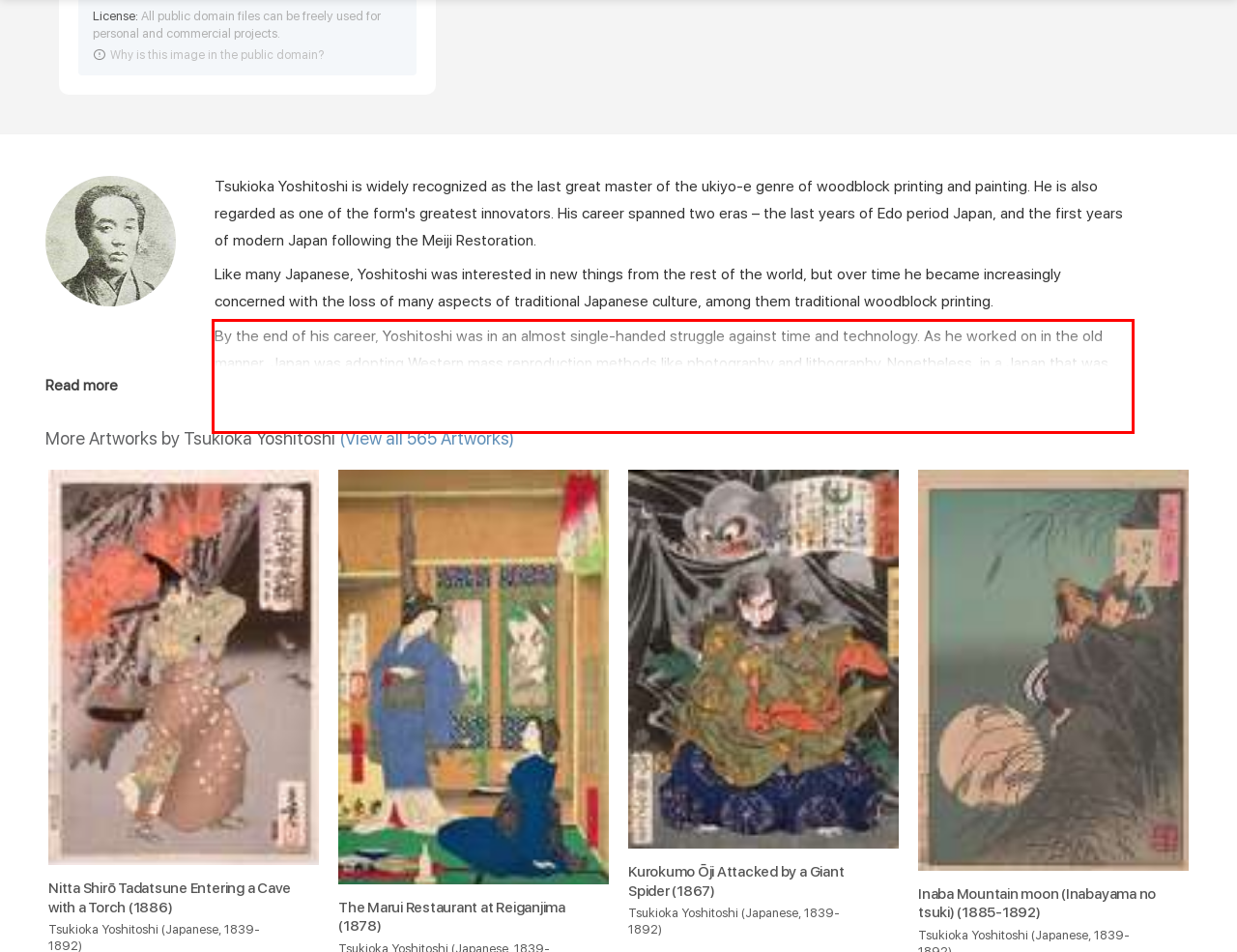Look at the provided screenshot of the webpage and perform OCR on the text within the red bounding box.

By the end of his career, Yoshitoshi was in an almost single-handed struggle against time and technology. As he worked on in the old manner, Japan was adopting Western mass reproduction methods like photography and lithography. Nonetheless, in a Japan that was turning away from its own past, he almost singlehandedly managed to push the traditional Japanese woodblock print to a new level, before it effectively died with him.